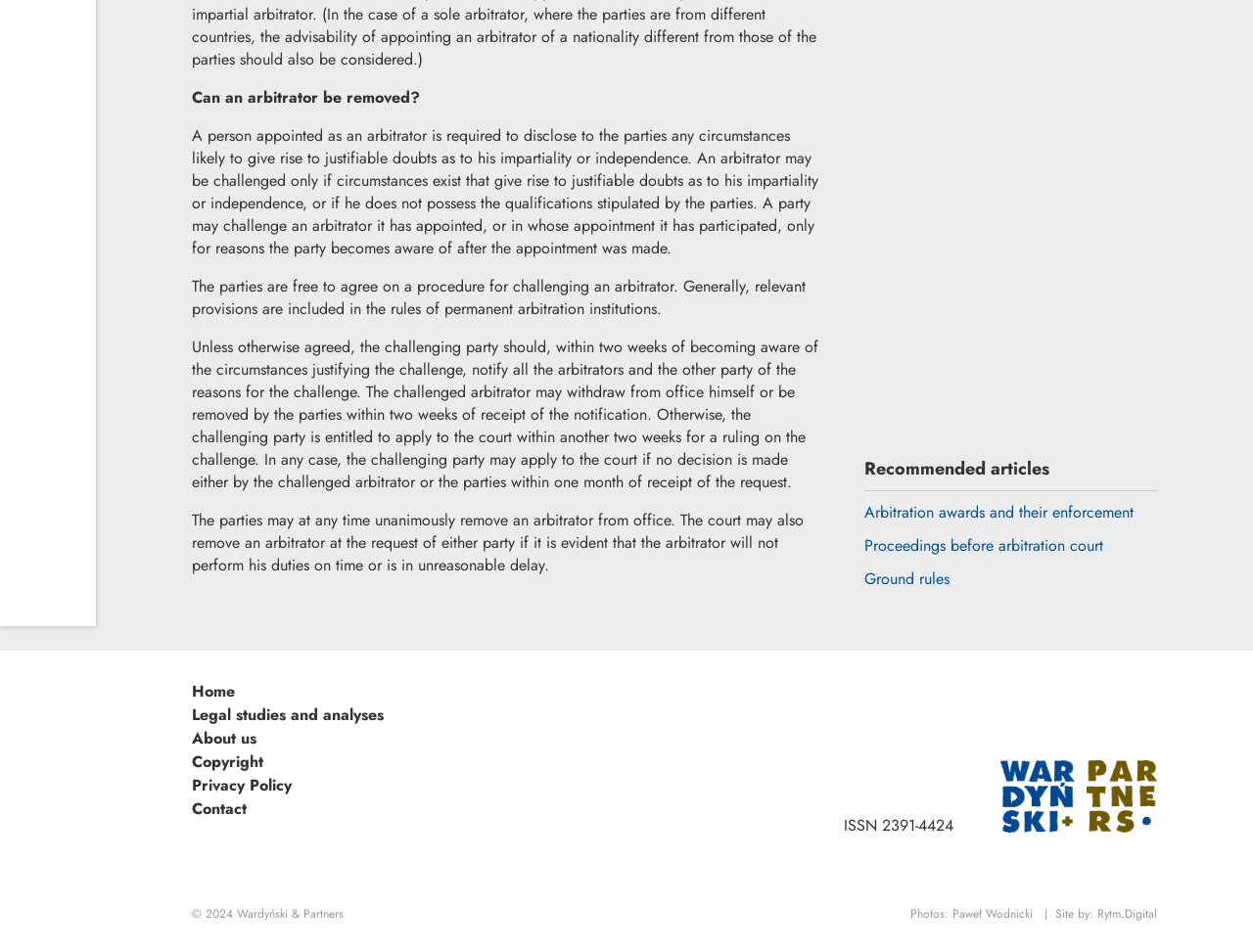Locate the bounding box coordinates for the element described below: "Home". The coordinates must be four float values between 0 and 1, formatted as [left, top, right, bottom].

[0.153, 0.715, 0.187, 0.738]